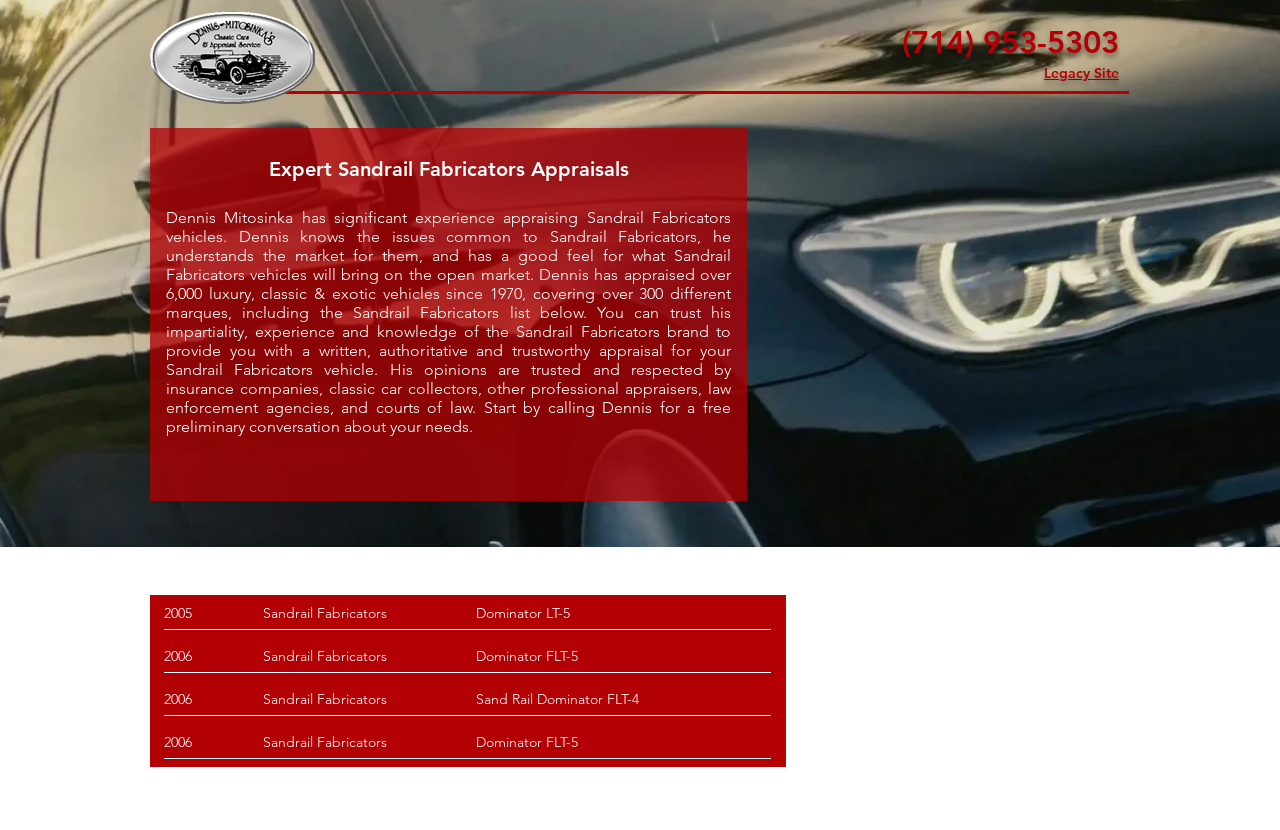Find the headline of the webpage and generate its text content.

Expert Sandrail Fabricators Appraisals